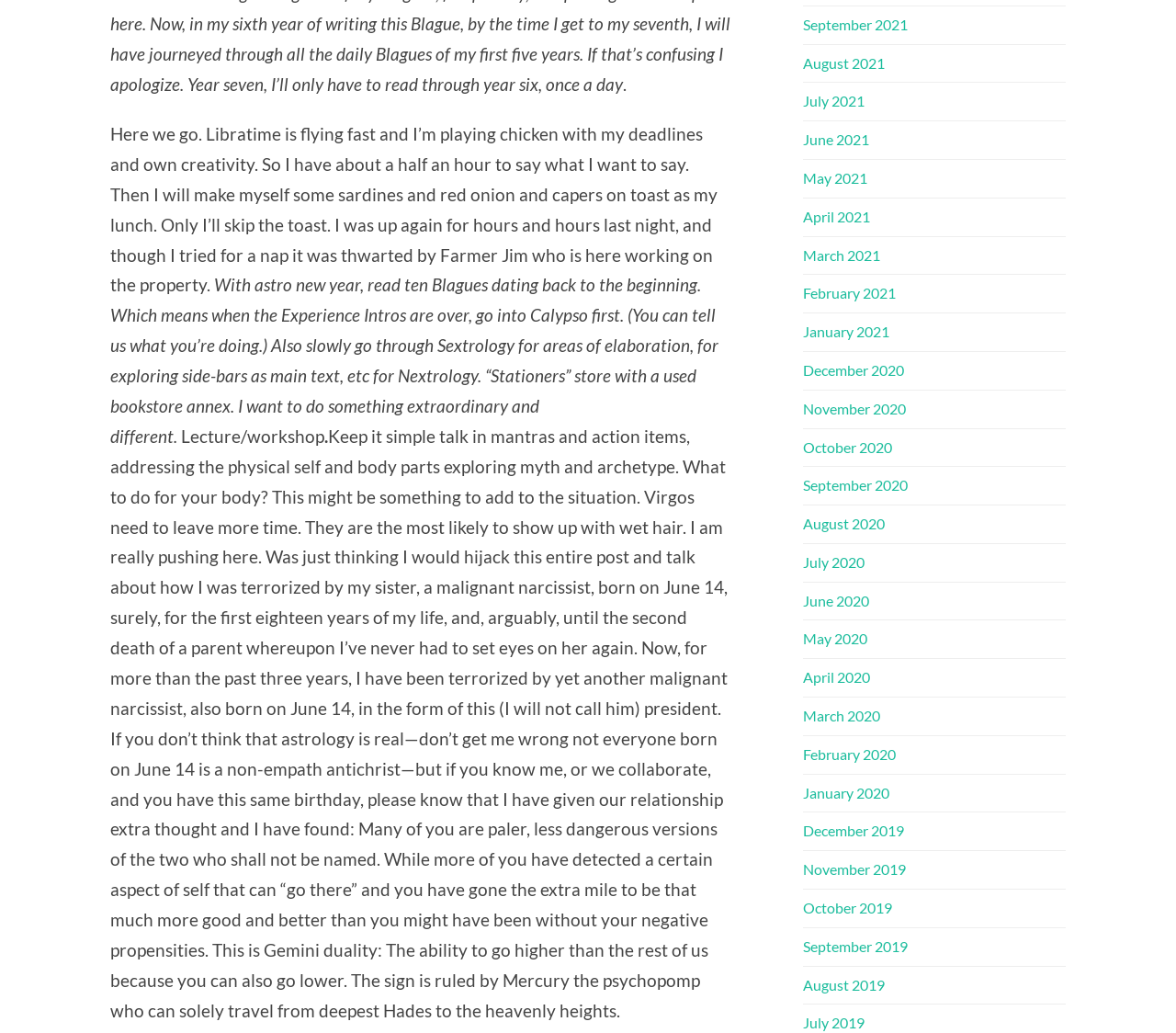Please identify the bounding box coordinates of the element that needs to be clicked to execute the following command: "Click on September 2021". Provide the bounding box using four float numbers between 0 and 1, formatted as [left, top, right, bottom].

[0.683, 0.015, 0.772, 0.032]